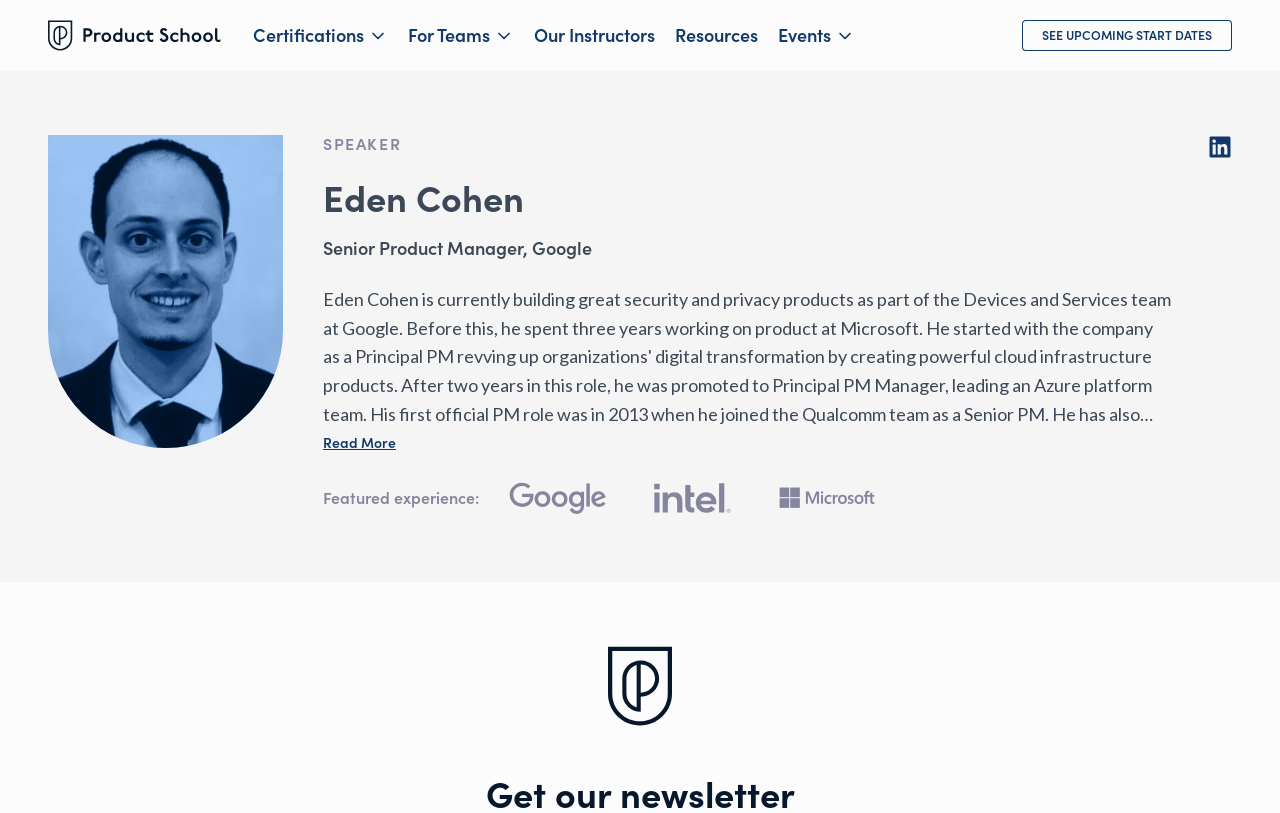Please answer the following question using a single word or phrase: 
What is Eden Cohen's current role?

Senior Product Manager, Google